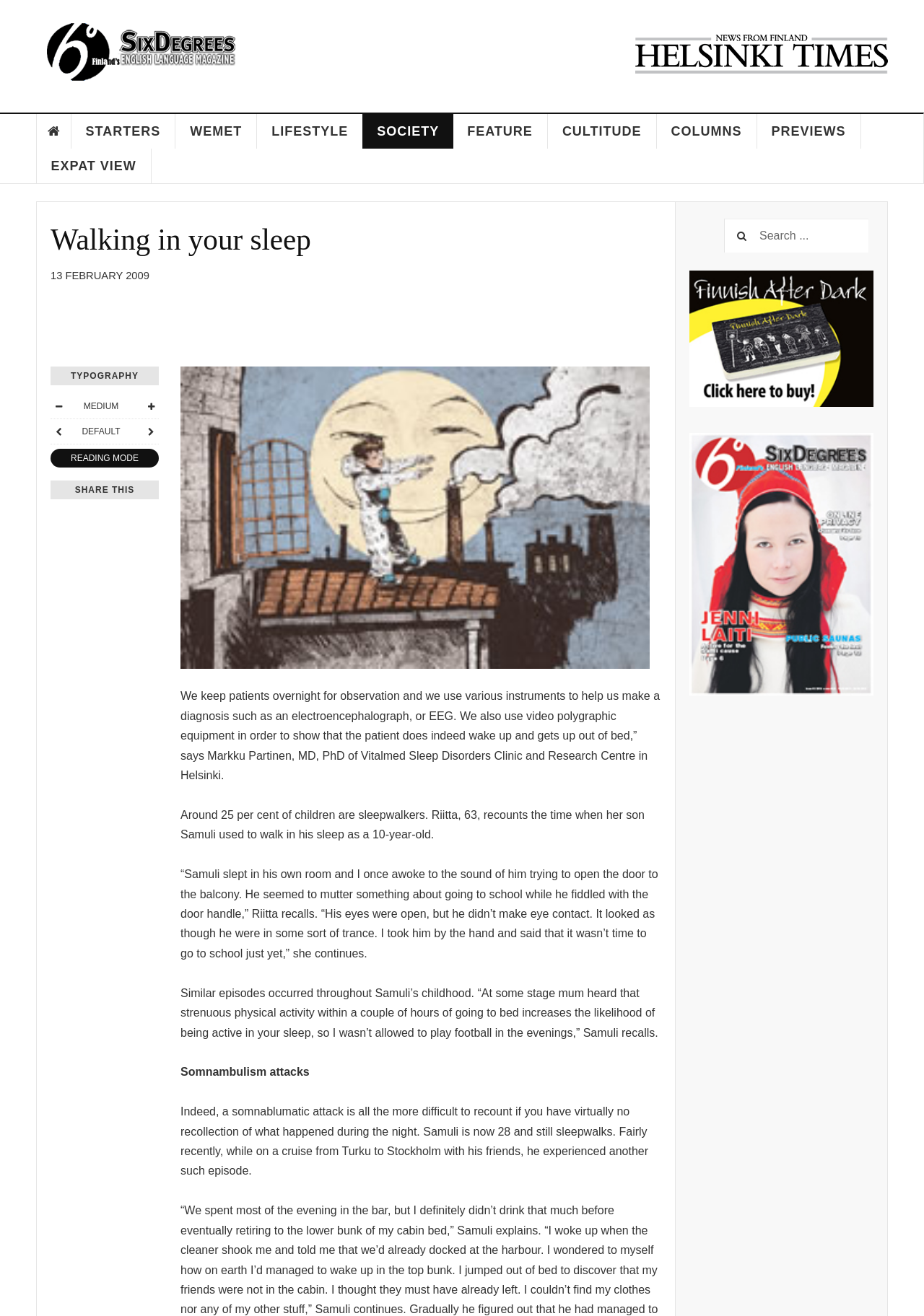Could you locate the bounding box coordinates for the section that should be clicked to accomplish this task: "Search for something".

[0.784, 0.166, 0.94, 0.192]